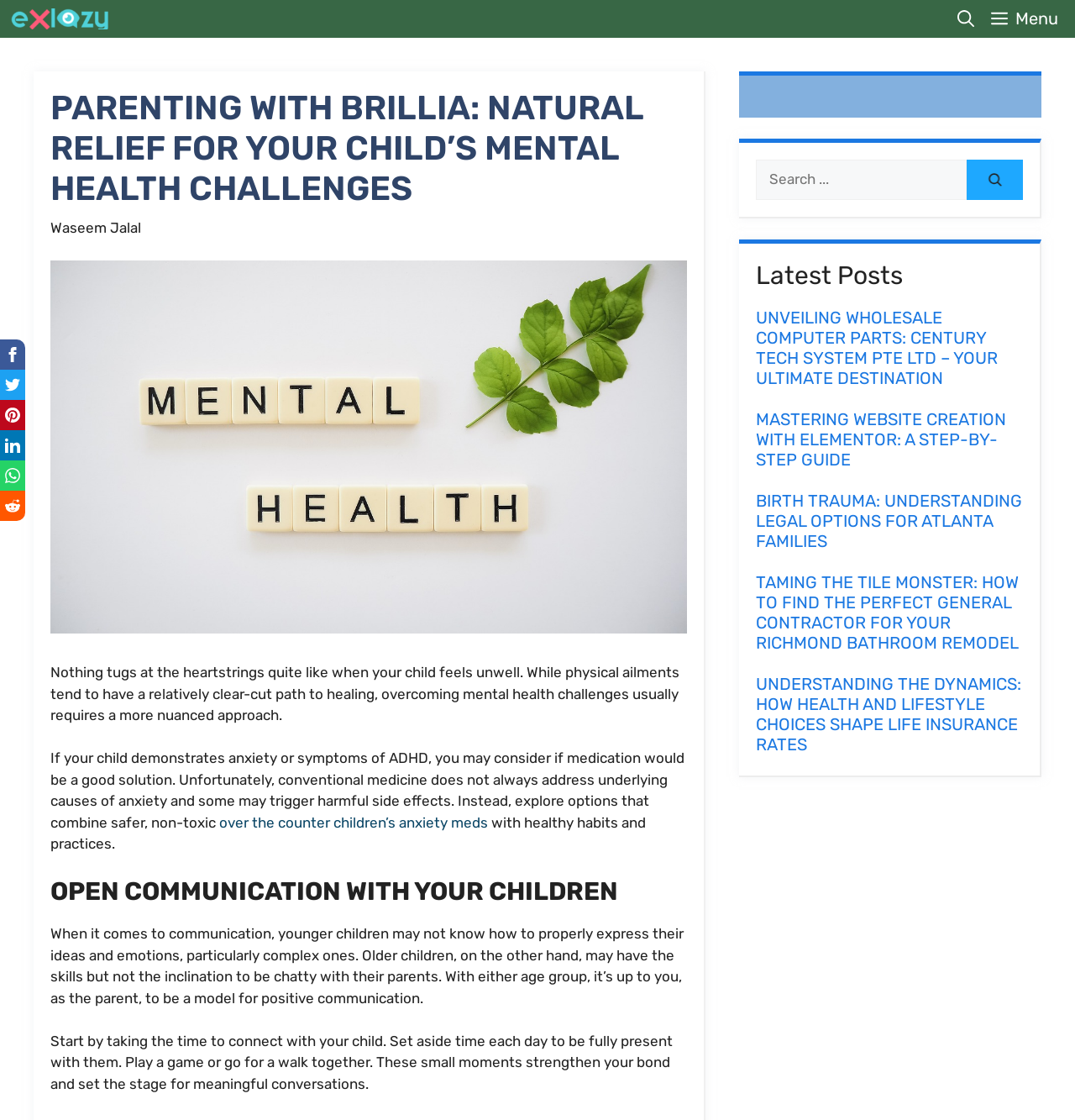Identify the main heading from the webpage and provide its text content.

PARENTING WITH BRILLIA: NATURAL RELIEF FOR YOUR CHILD’S MENTAL HEALTH CHALLENGES